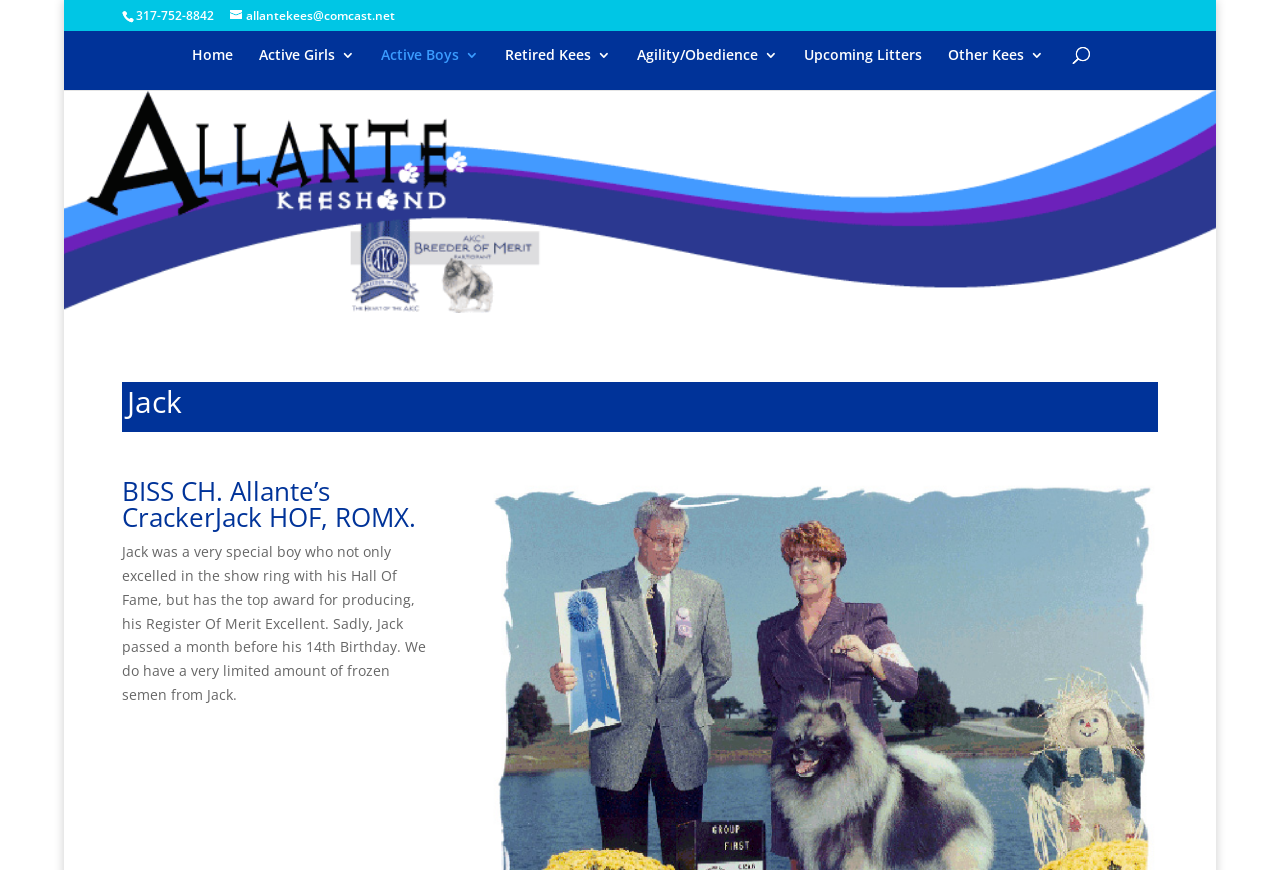Find the bounding box coordinates of the clickable area required to complete the following action: "Search for something".

[0.153, 0.034, 0.882, 0.037]